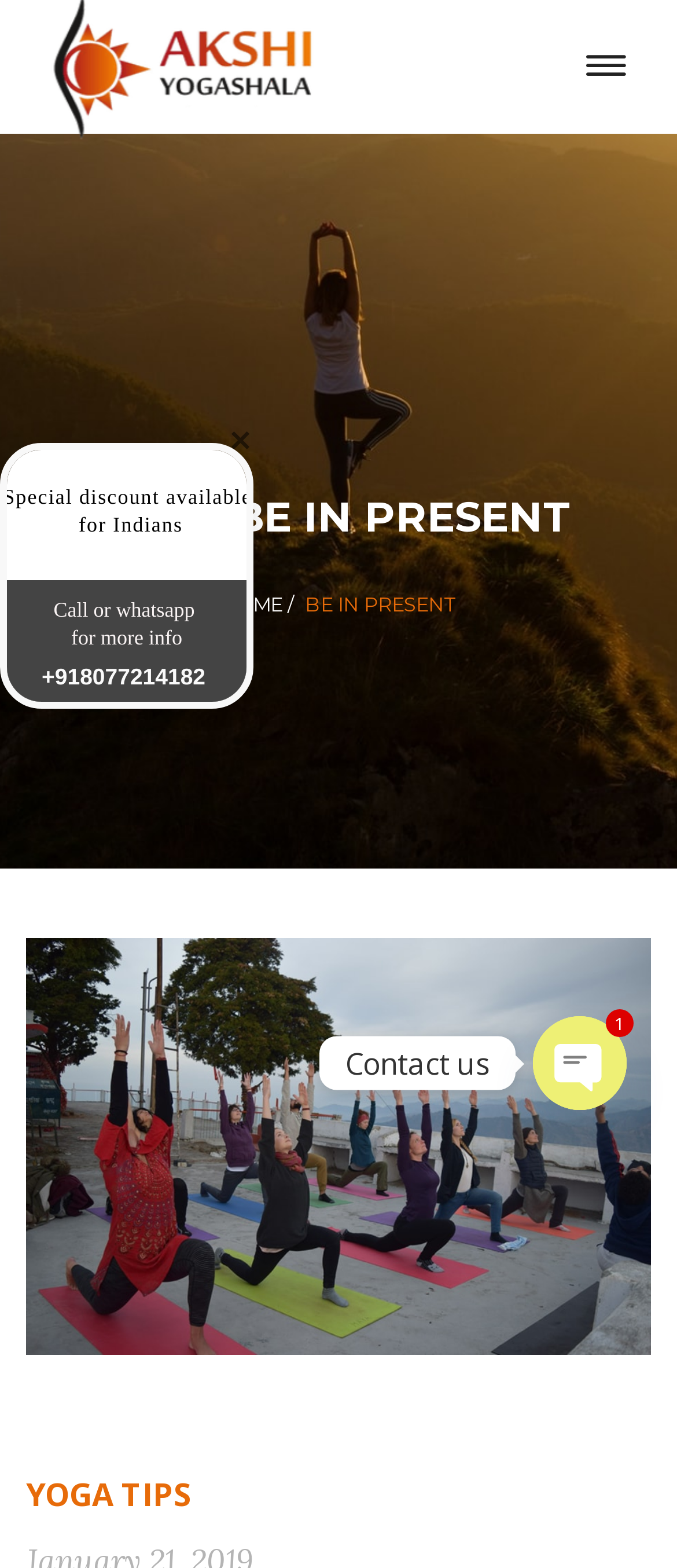Please locate the UI element described by "aria-label="Phone"" and provide its bounding box coordinates.

[0.787, 0.648, 0.926, 0.708]